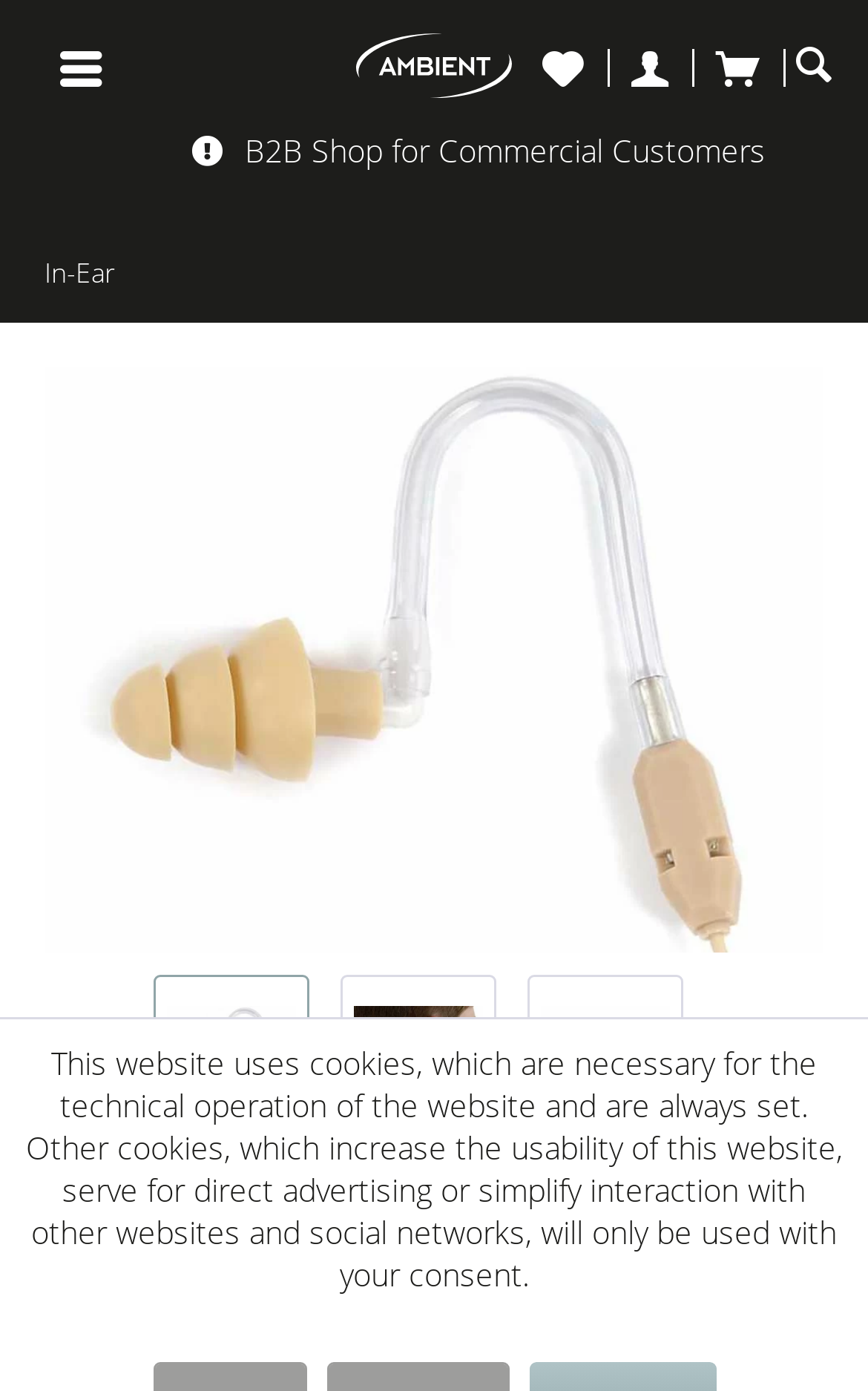Please mark the bounding box coordinates of the area that should be clicked to carry out the instruction: "Open Wish list".

[0.599, 0.036, 0.701, 0.062]